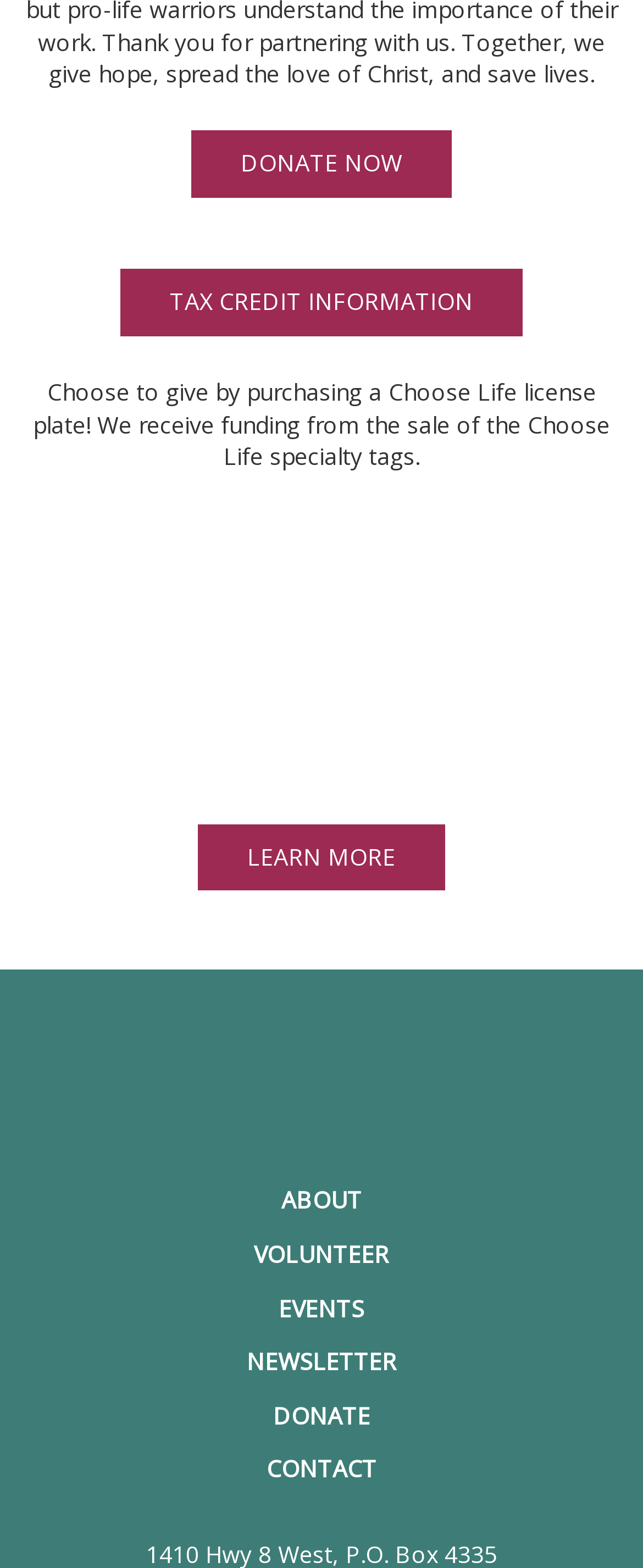Provide a short answer using a single word or phrase for the following question: 
What is the purpose of the Choose Life license plate?

Funding